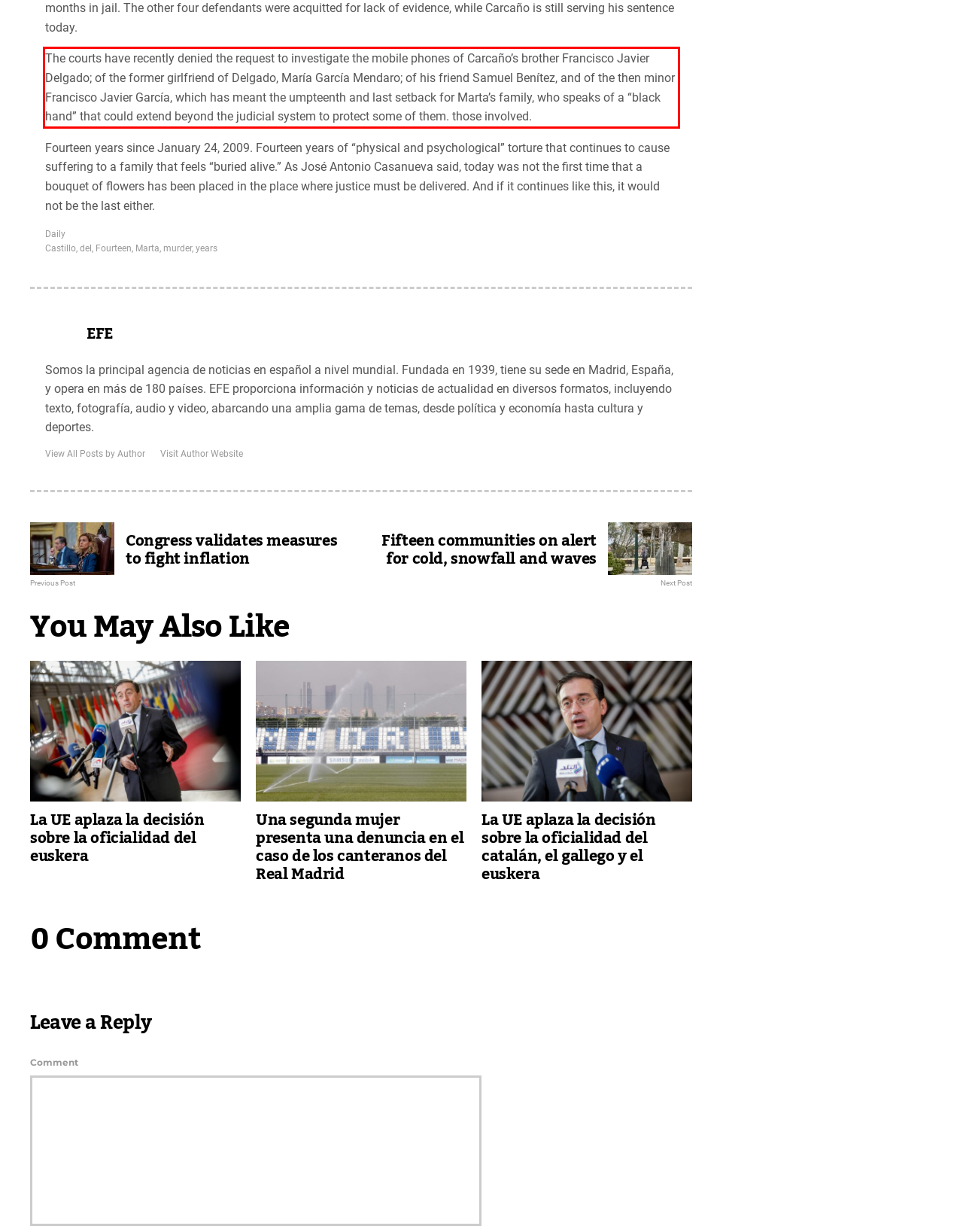Identify and extract the text within the red rectangle in the screenshot of the webpage.

The courts have recently denied the request to investigate the mobile phones of Carcaño’s brother Francisco Javier Delgado; of the former girlfriend of Delgado, María García Mendaro; of his friend Samuel Benítez, and of the then minor Francisco Javier García, which has meant the umpteenth and last setback for Marta’s family, who speaks of a “black hand” that could extend beyond the judicial system to protect some of them. those involved.